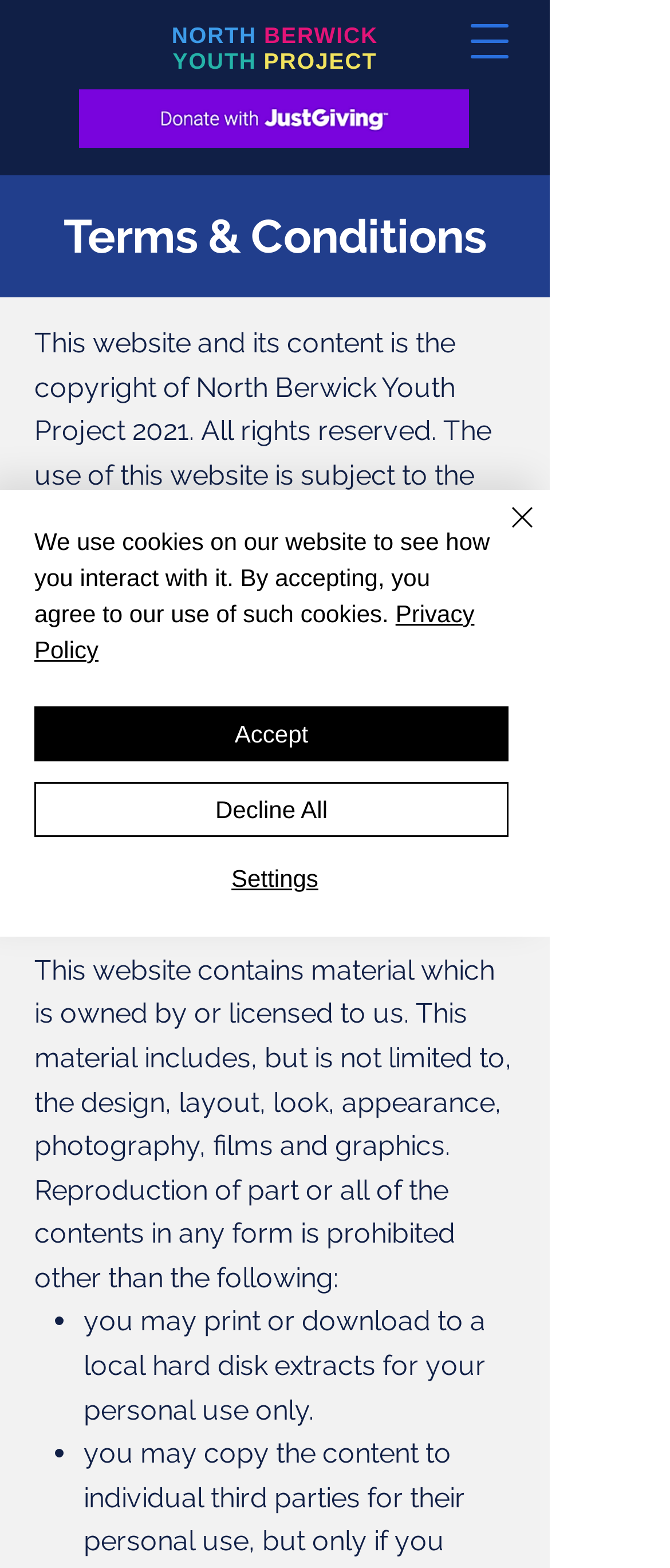Locate the bounding box coordinates of the area that needs to be clicked to fulfill the following instruction: "Click the Terms & Conditions heading". The coordinates should be in the format of four float numbers between 0 and 1, namely [left, top, right, bottom].

[0.051, 0.134, 0.769, 0.168]